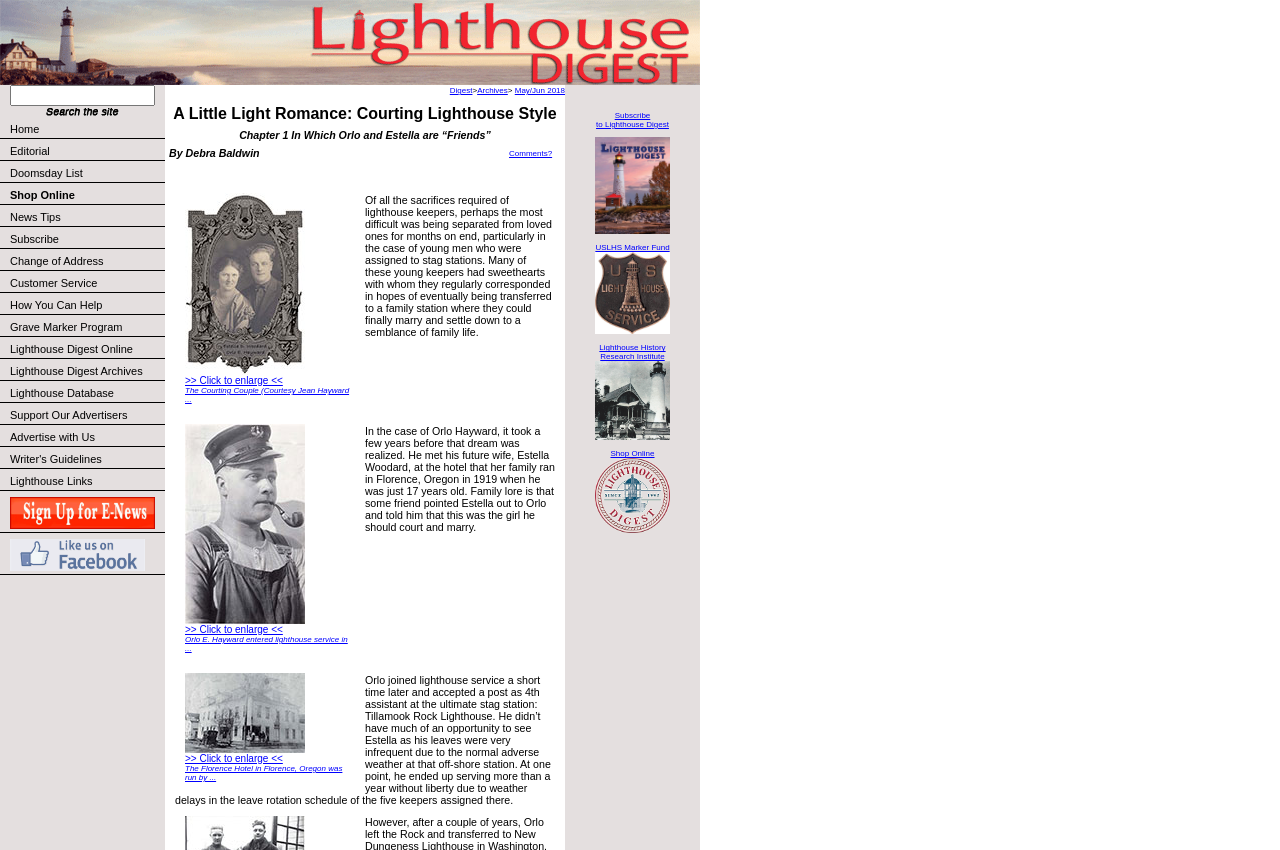Pinpoint the bounding box coordinates of the clickable area necessary to execute the following instruction: "Search for something". The coordinates should be given as four float numbers between 0 and 1, namely [left, top, right, bottom].

[0.008, 0.1, 0.121, 0.125]